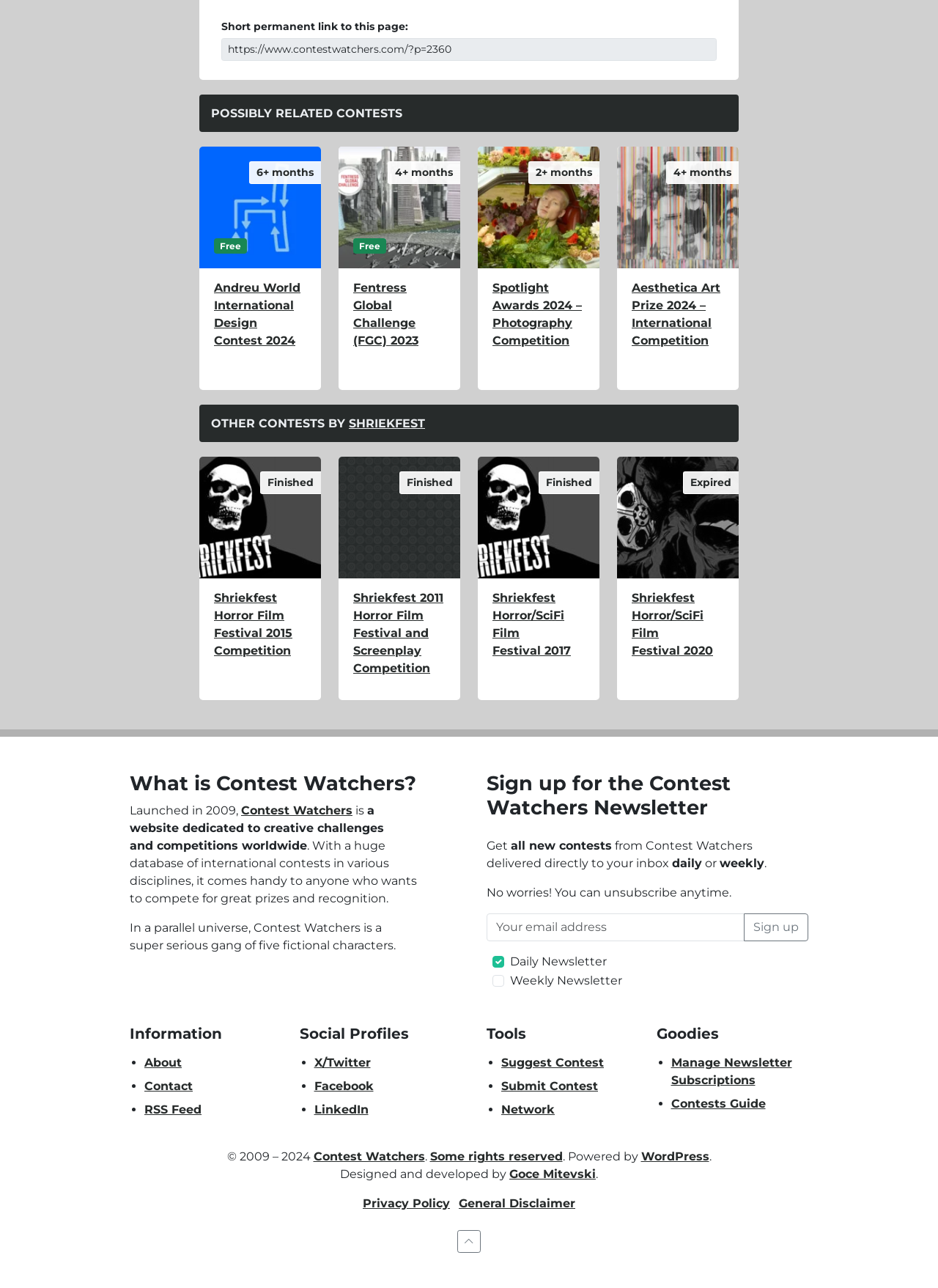Given the element description: "Contests Guide", predict the bounding box coordinates of this UI element. The coordinates must be four float numbers between 0 and 1, given as [left, top, right, bottom].

[0.715, 0.852, 0.816, 0.862]